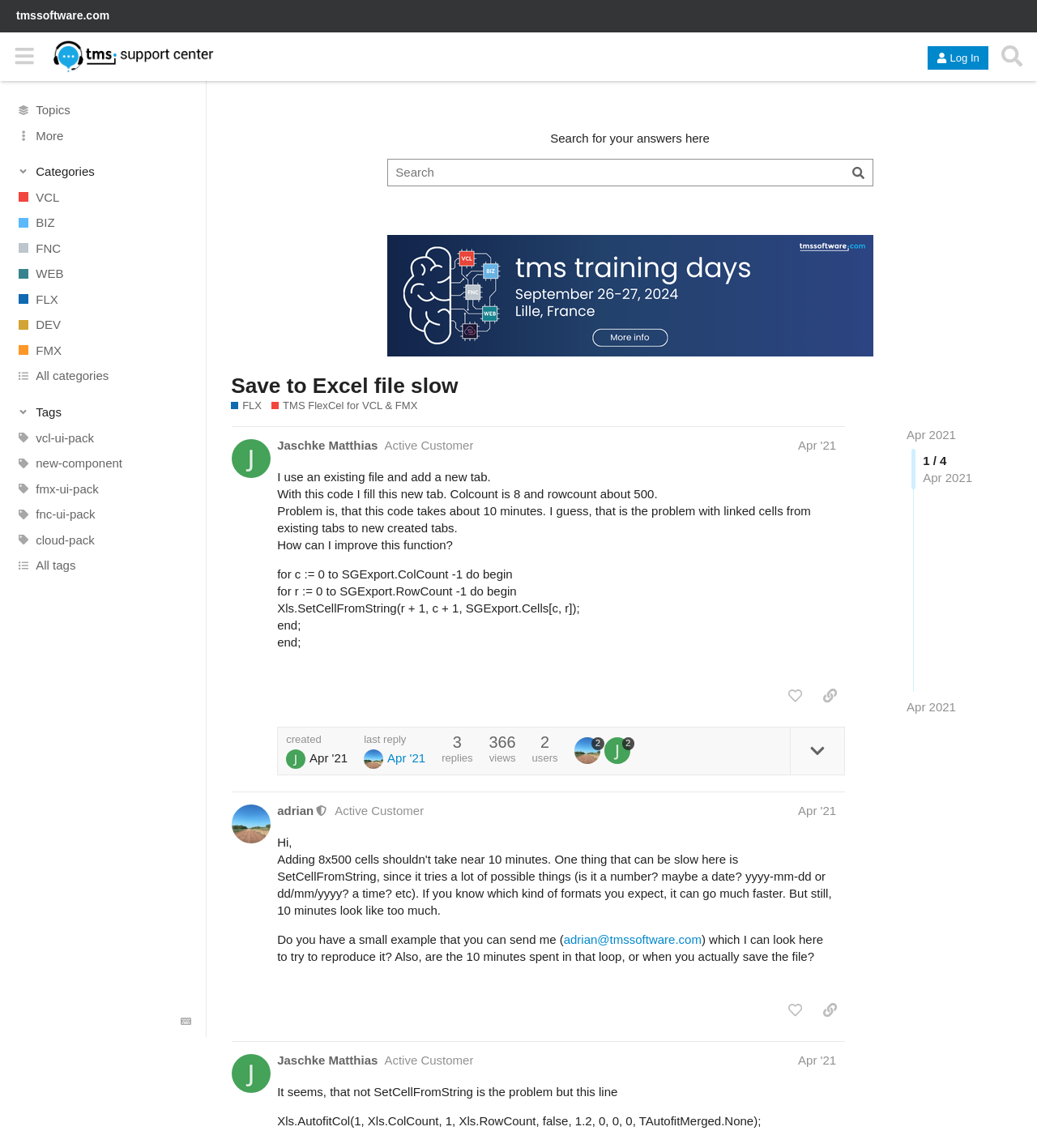How many replies are there to the post?
Look at the screenshot and give a one-word or phrase answer.

2